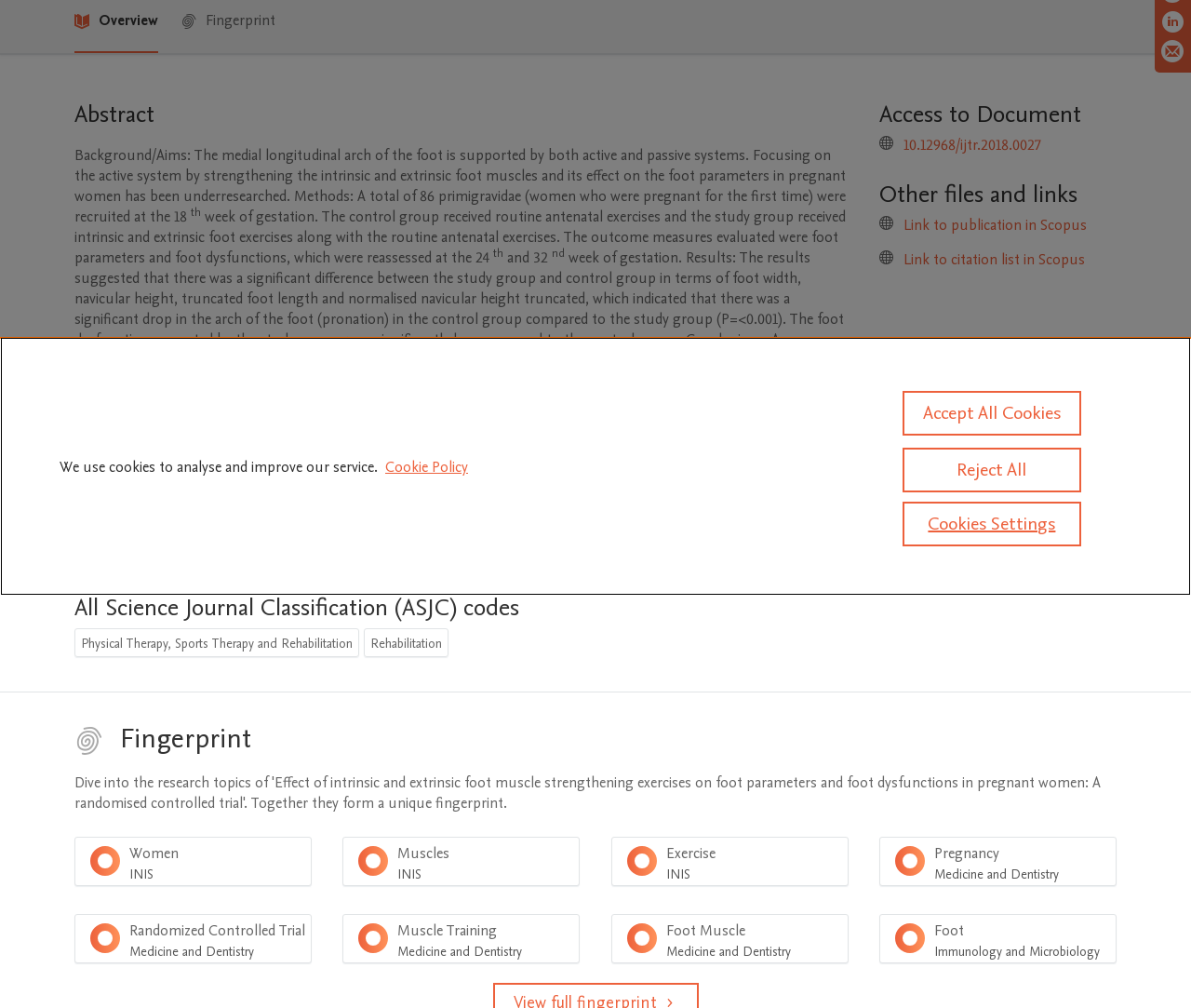Using the provided element description: "Link to publication in Scopus", determine the bounding box coordinates of the corresponding UI element in the screenshot.

[0.759, 0.214, 0.913, 0.234]